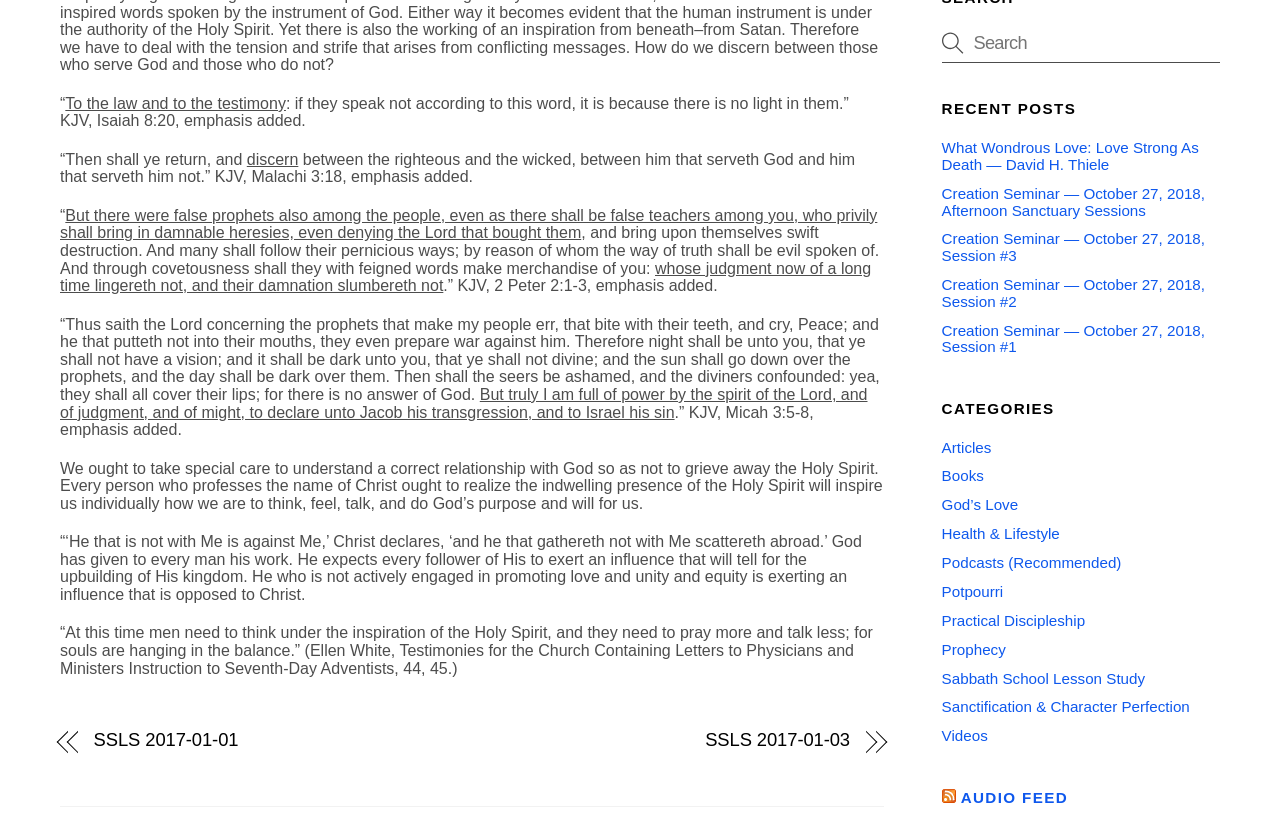Specify the bounding box coordinates (top-left x, top-left y, bottom-right x, bottom-right y) of the UI element in the screenshot that matches this description: Practical Discipleship

[0.736, 0.741, 0.848, 0.761]